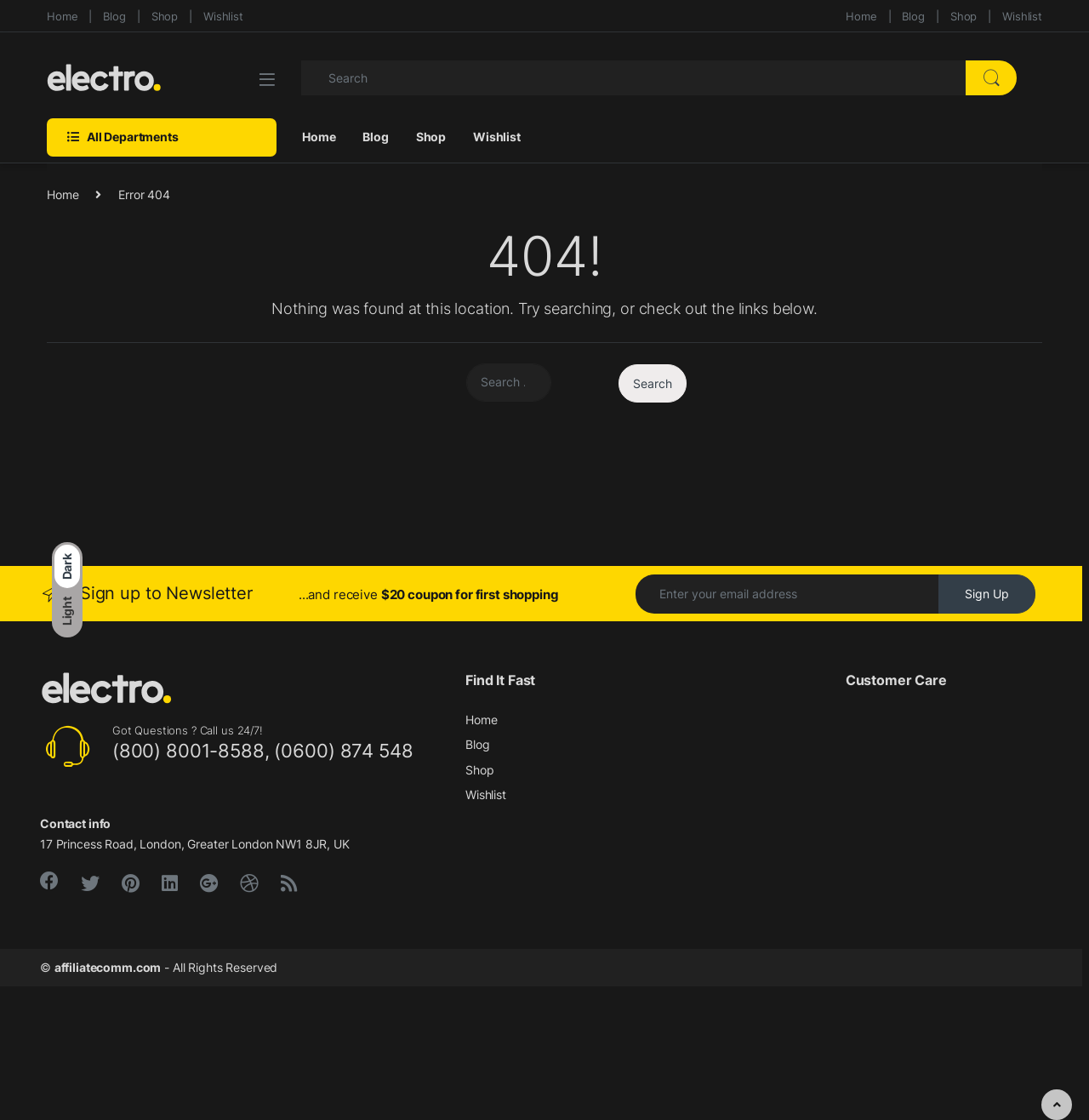Identify the bounding box coordinates of the part that should be clicked to carry out this instruction: "Scroll to Top".

[0.956, 0.973, 0.984, 1.0]